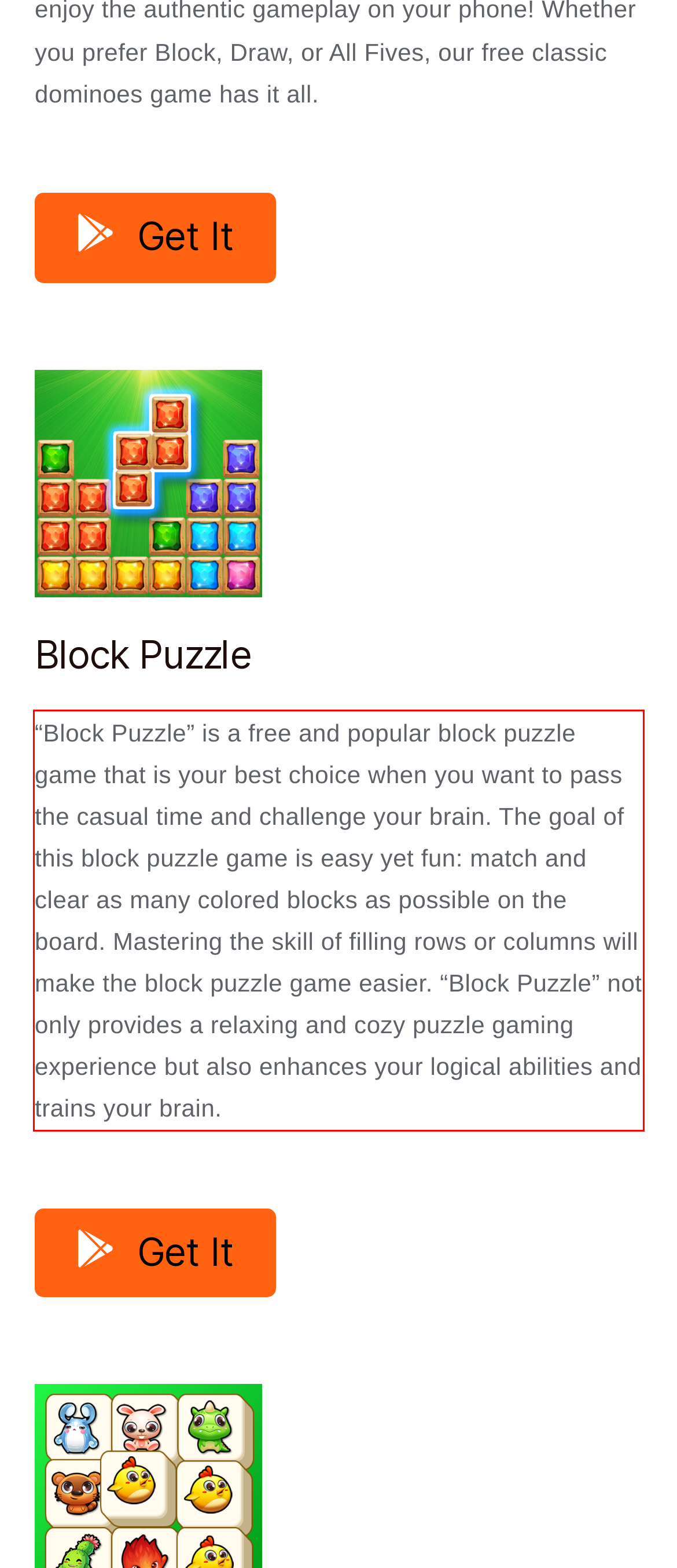Your task is to recognize and extract the text content from the UI element enclosed in the red bounding box on the webpage screenshot.

“Block Puzzle” is a free and popular block puzzle game that is your best choice when you want to pass the casual time and challenge your brain. The goal of this block puzzle game is easy yet fun: match and clear as many colored blocks as possible on the board. Mastering the skill of filling rows or columns will make the block puzzle game easier. “Block Puzzle” not only provides a relaxing and cozy puzzle gaming experience but also enhances your logical abilities and trains your brain.